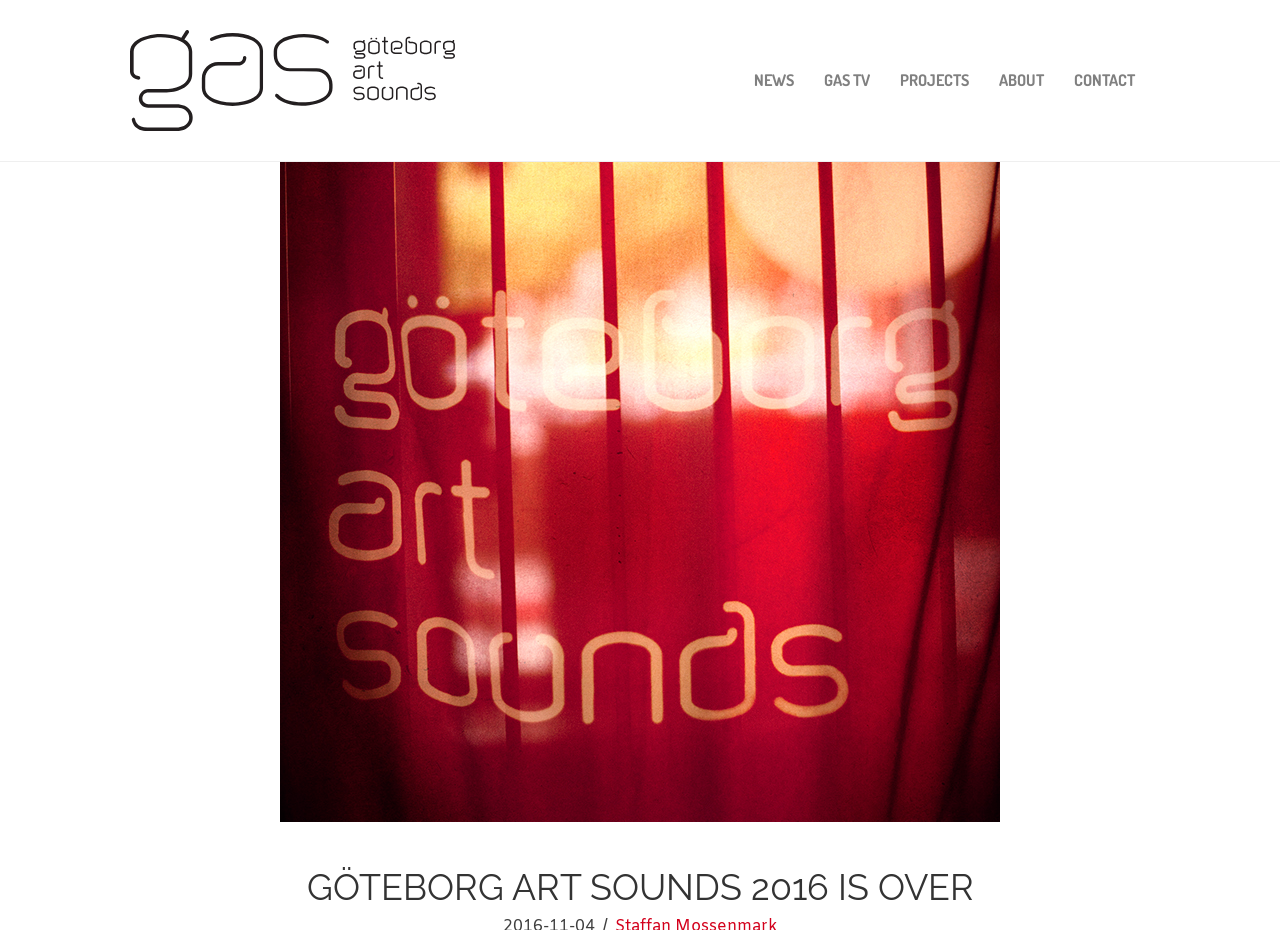What is the name of the upcoming festival?
Refer to the screenshot and answer in one word or phrase.

Göteborg Art Sounds Festival 2024